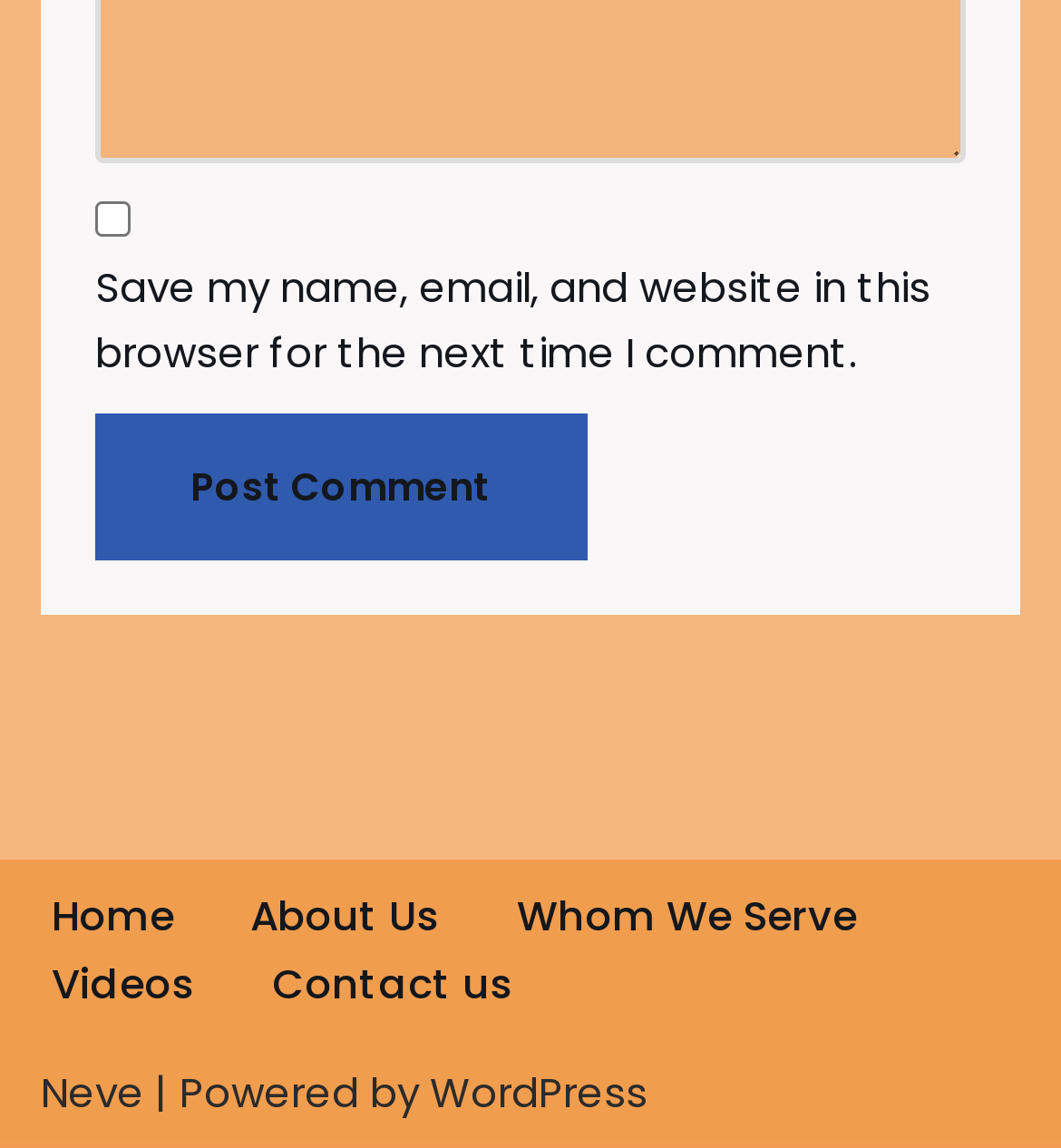What is the label of the checkbox?
Answer briefly with a single word or phrase based on the image.

Save my name, email, and website in this browser for the next time I comment.